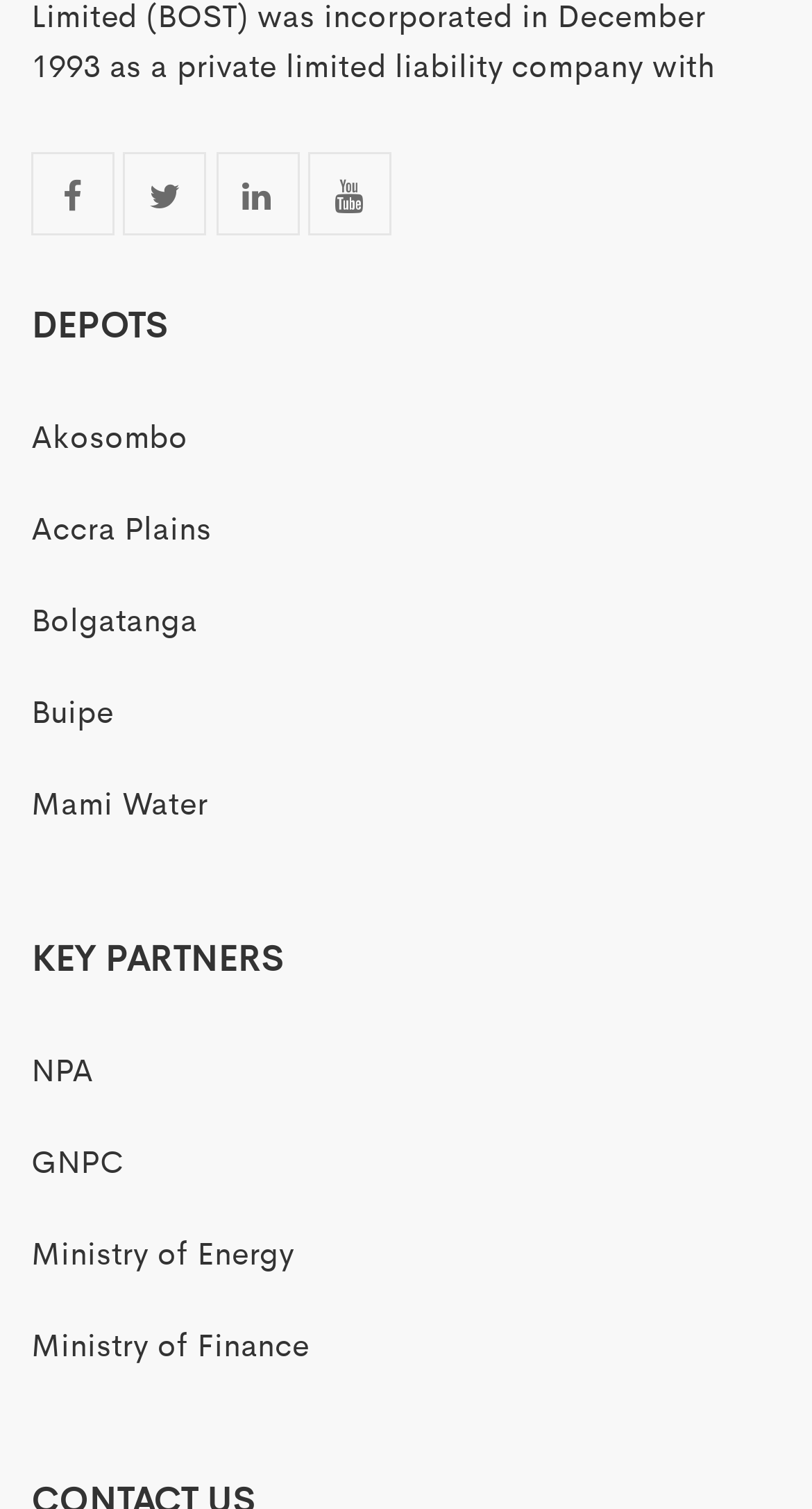Extract the bounding box coordinates of the UI element described: "Mami Water". Provide the coordinates in the format [left, top, right, bottom] with values ranging from 0 to 1.

[0.038, 0.516, 0.256, 0.545]